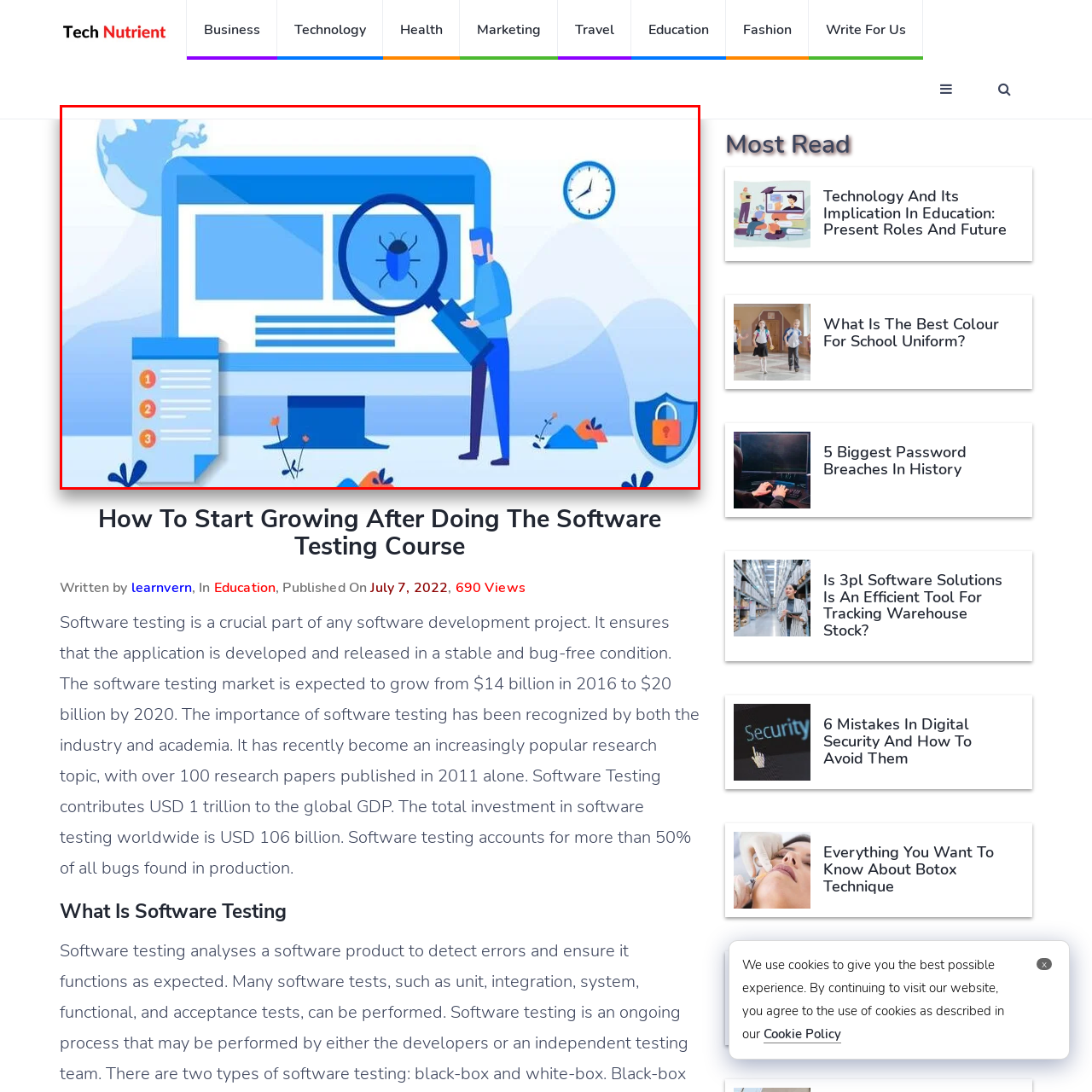What is displayed on the notepad?
View the image highlighted by the red bounding box and provide your answer in a single word or a brief phrase.

numbered list